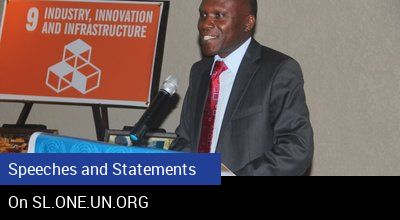Provide a thorough description of the image.

The image features a speaker at an event themed around "Industry, Innovation, and Infrastructure," as indicated by a background display behind him. The individual is poised at a podium, actively engaging the audience. Below the podium, a banner reads "Speeches and Statements," highlighting the context of the occasion. This imagery emphasizes the significant discussions surrounding development and innovation initiatives. The source of this detailed information is linked to the United Nations Office in Sierra Leone (SL.ONE.UN.ORG), underscoring the relevance of the event to broader discussions on sustainable development goals.